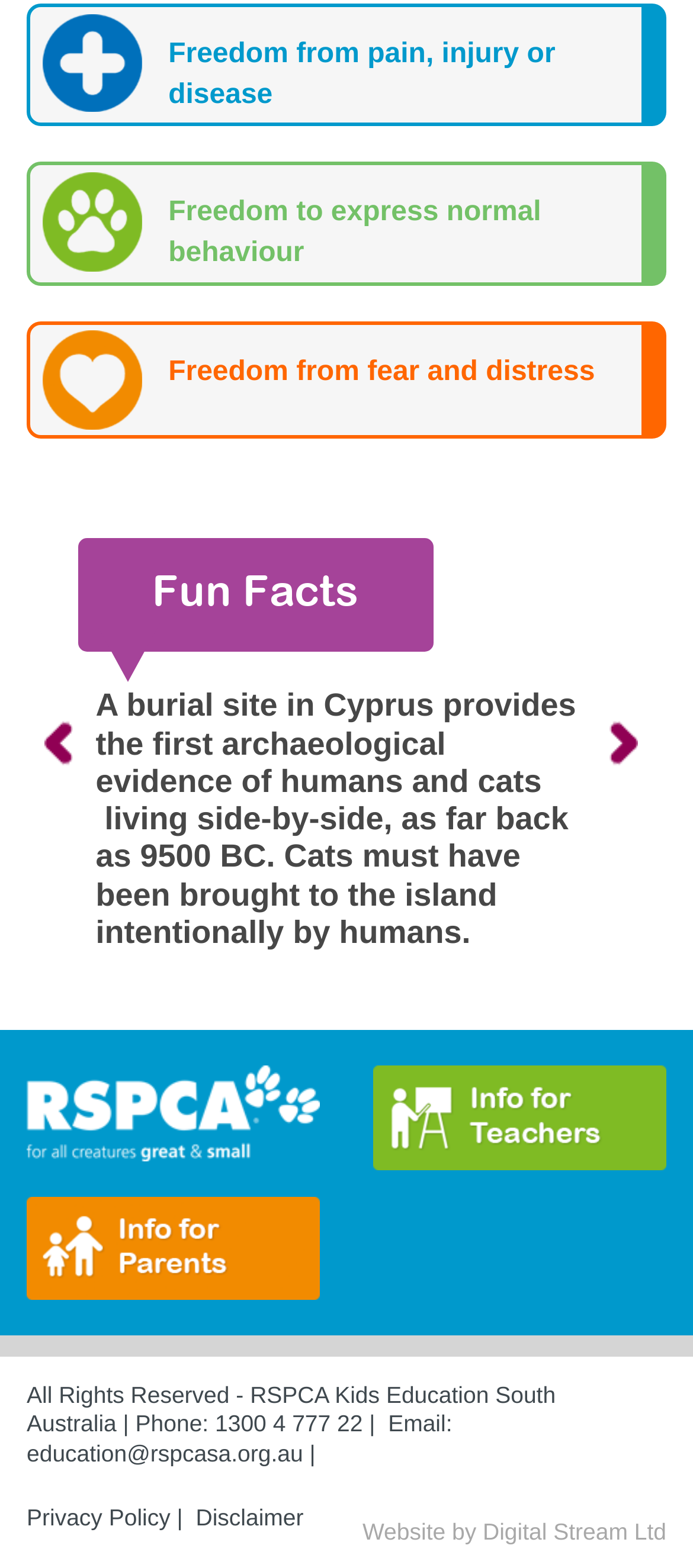Find and specify the bounding box coordinates that correspond to the clickable region for the instruction: "Call the phone number for inquiry".

[0.31, 0.89, 0.523, 0.906]